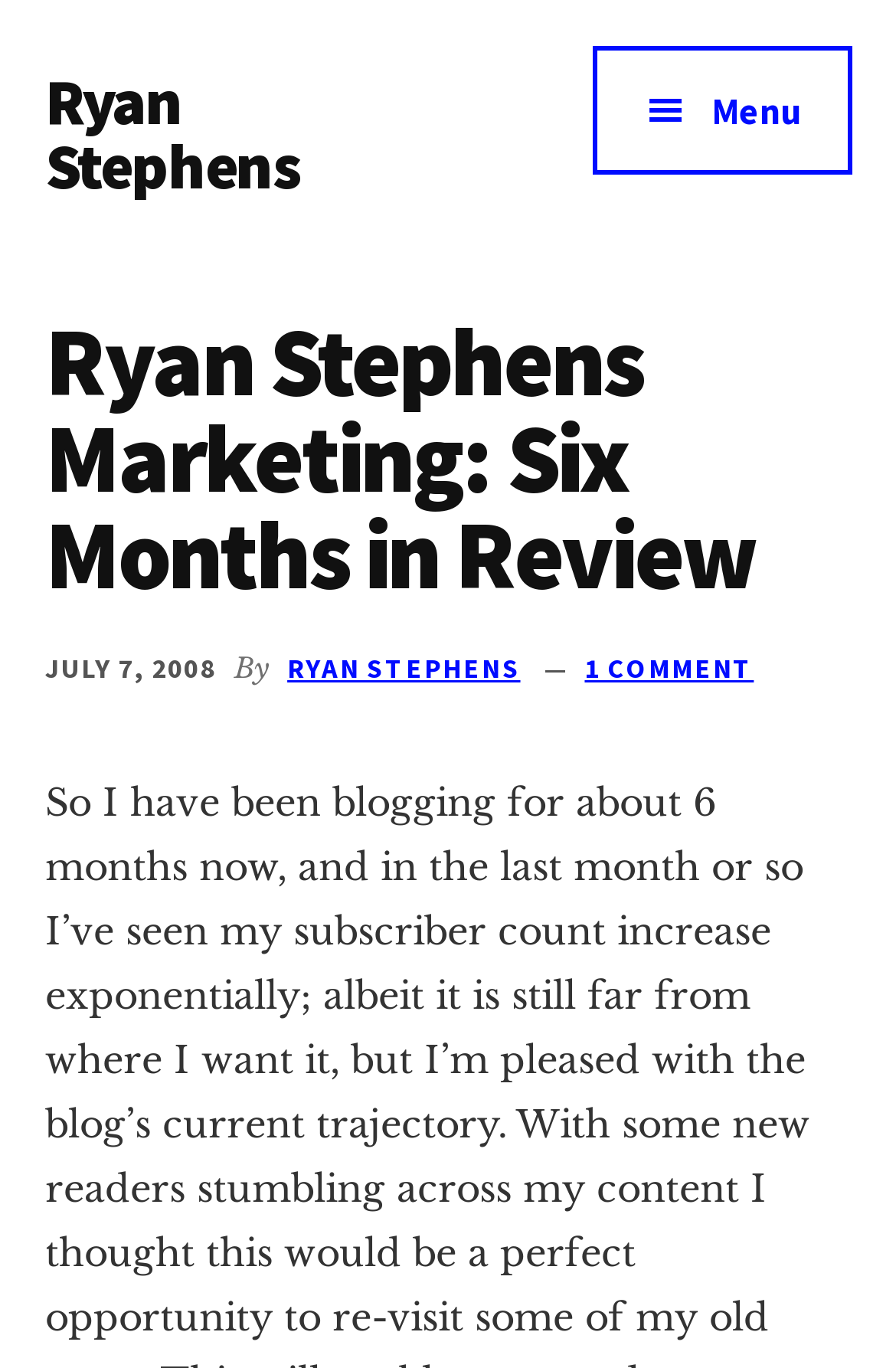What is the main topic of the website?
Your answer should be a single word or phrase derived from the screenshot.

Building Intimate Business Relationships